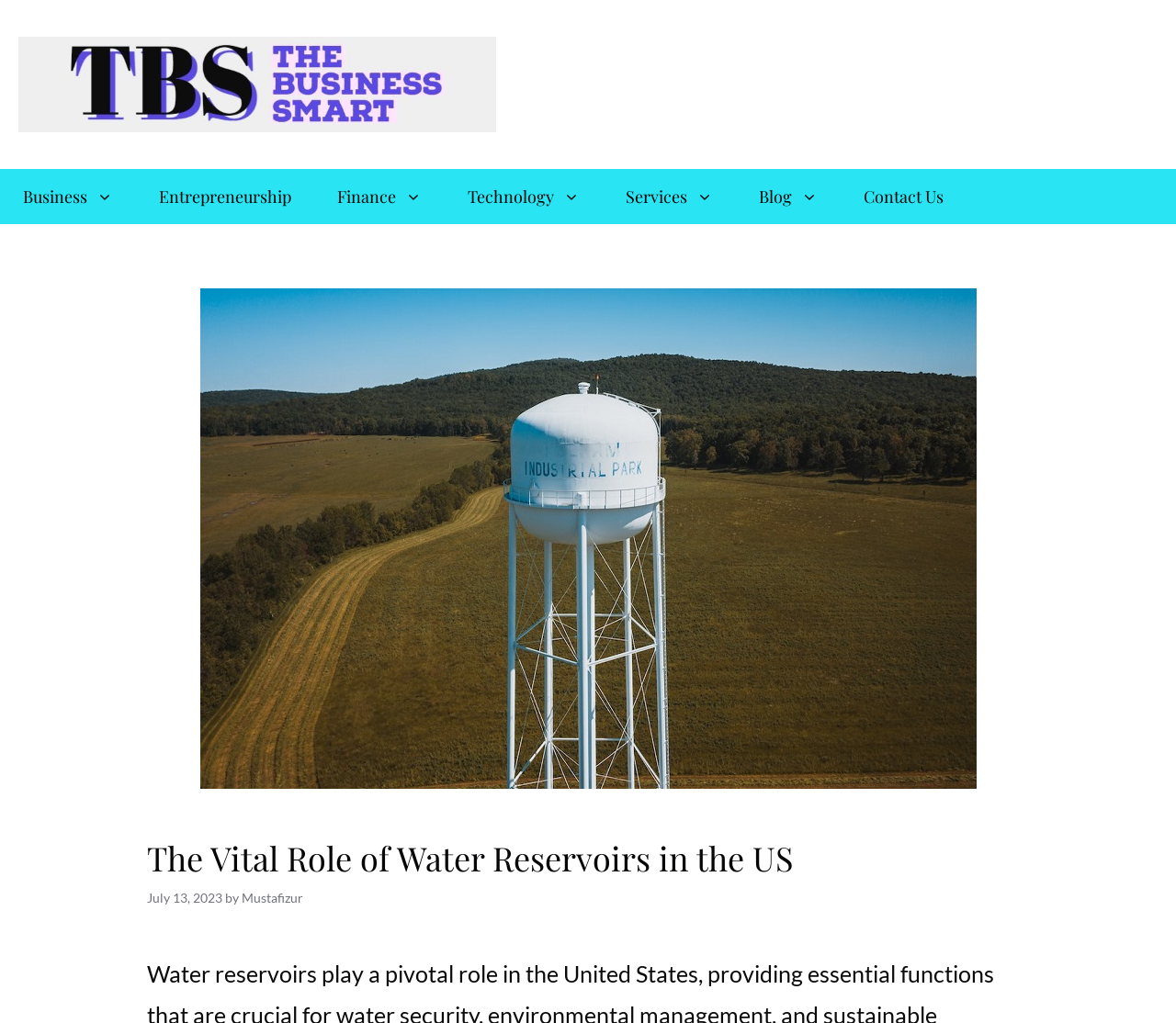Find the bounding box coordinates for the area that should be clicked to accomplish the instruction: "go to Business page".

[0.0, 0.165, 0.116, 0.219]